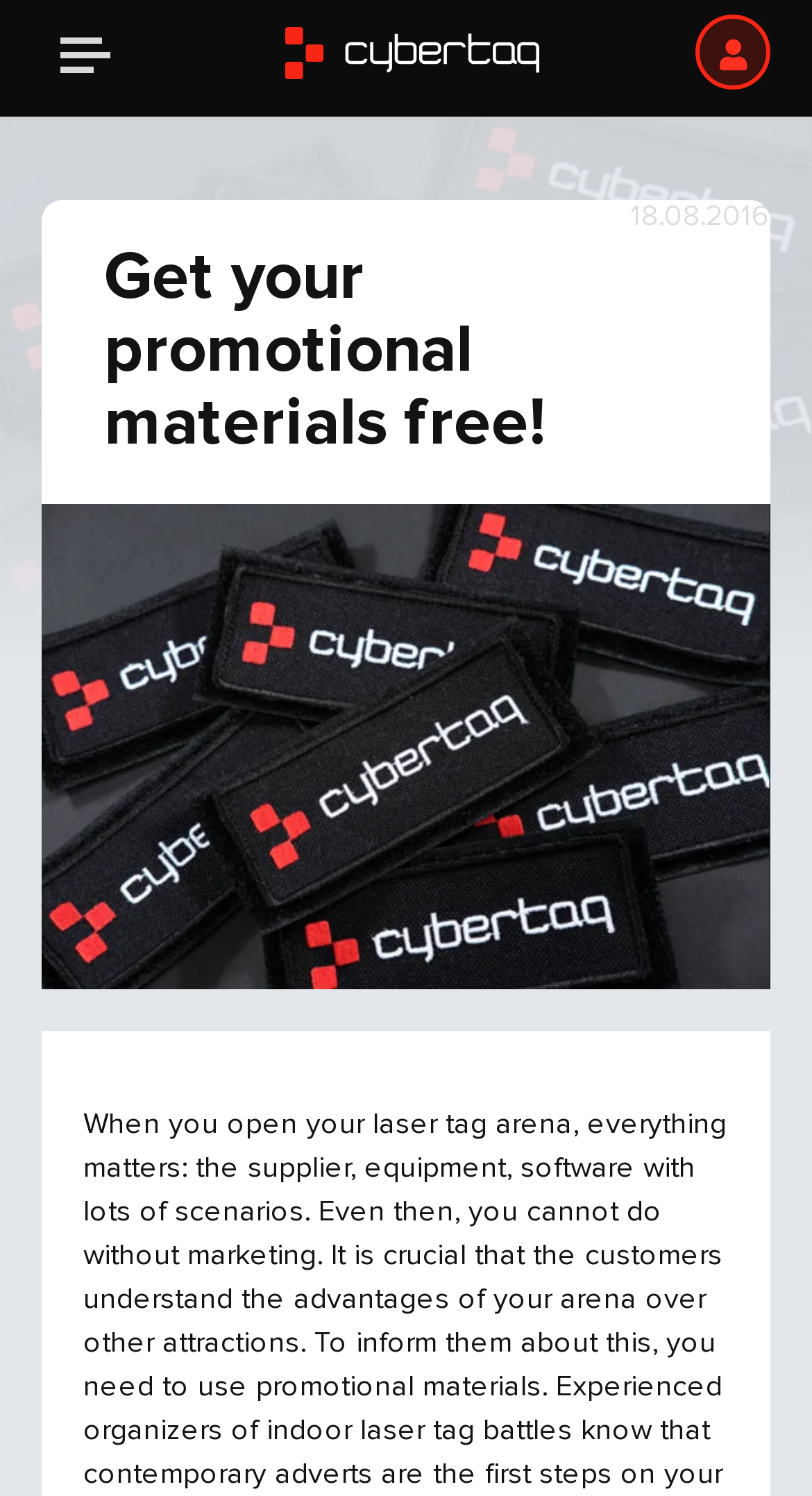Based on the image, provide a detailed response to the question:
What is the theme of the images on the webpage?

The images on the webpage appear to be related to promotional materials, which is consistent with the main promotional offer mentioned on the webpage. The images have a caption 'Рекламные материалы в подарок' which translates to 'Promotional materials as a gift'.